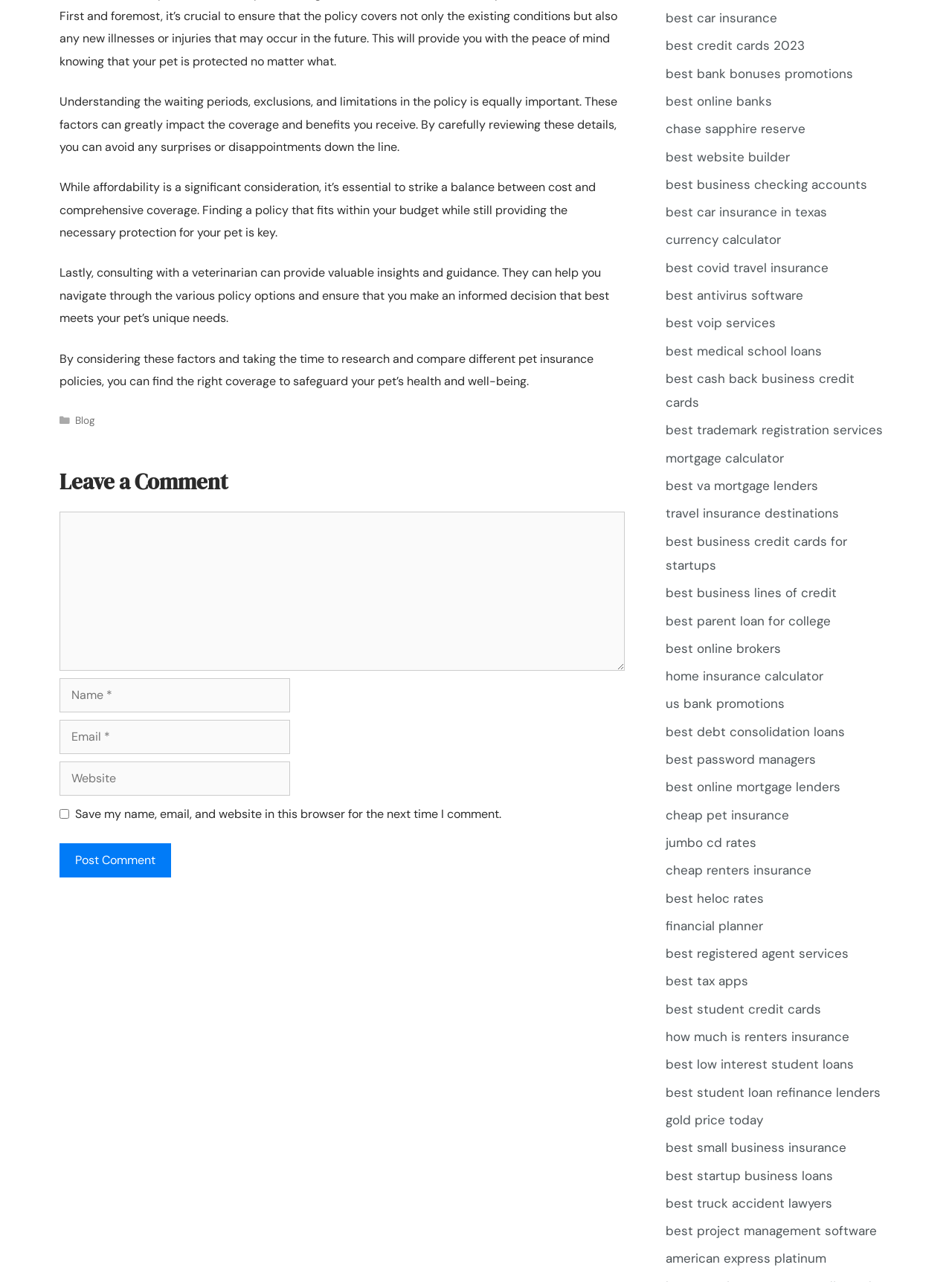What type of links are listed on the right side of the webpage? Analyze the screenshot and reply with just one word or a short phrase.

Financial links